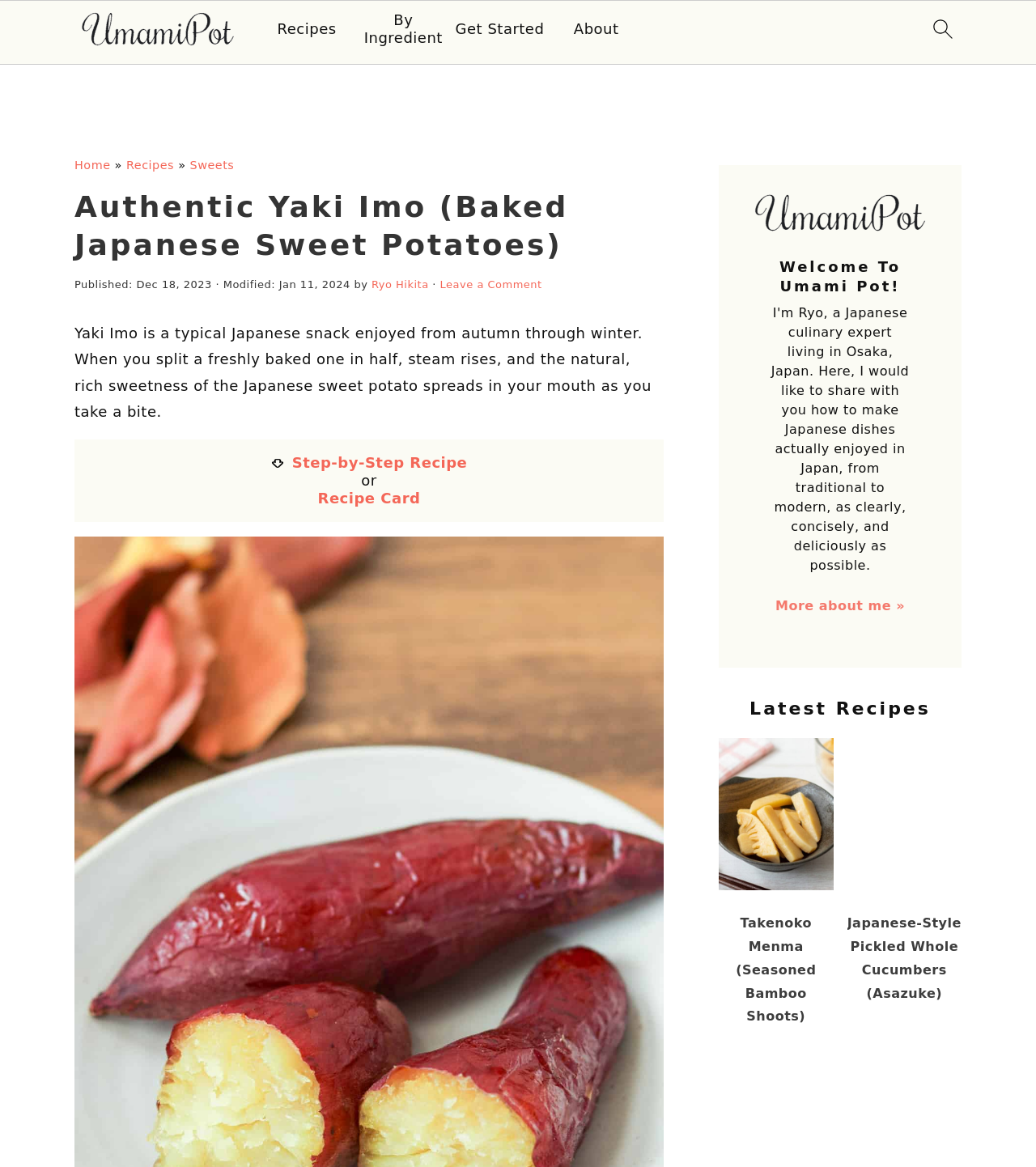Locate the headline of the webpage and generate its content.

Authentic Yaki Imo (Baked Japanese Sweet Potatoes)